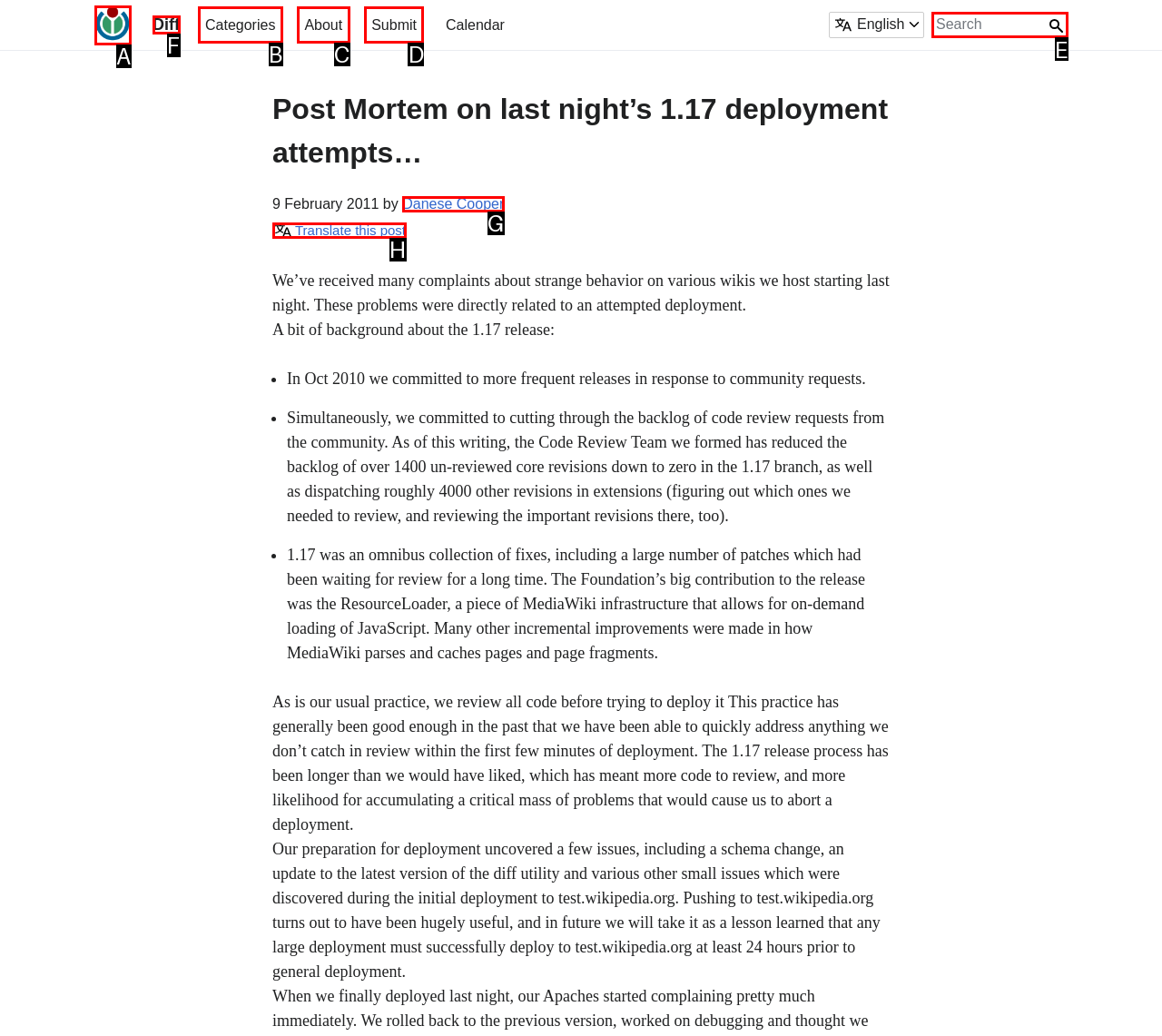Which lettered UI element aligns with this description: Submit
Provide your answer using the letter from the available choices.

D